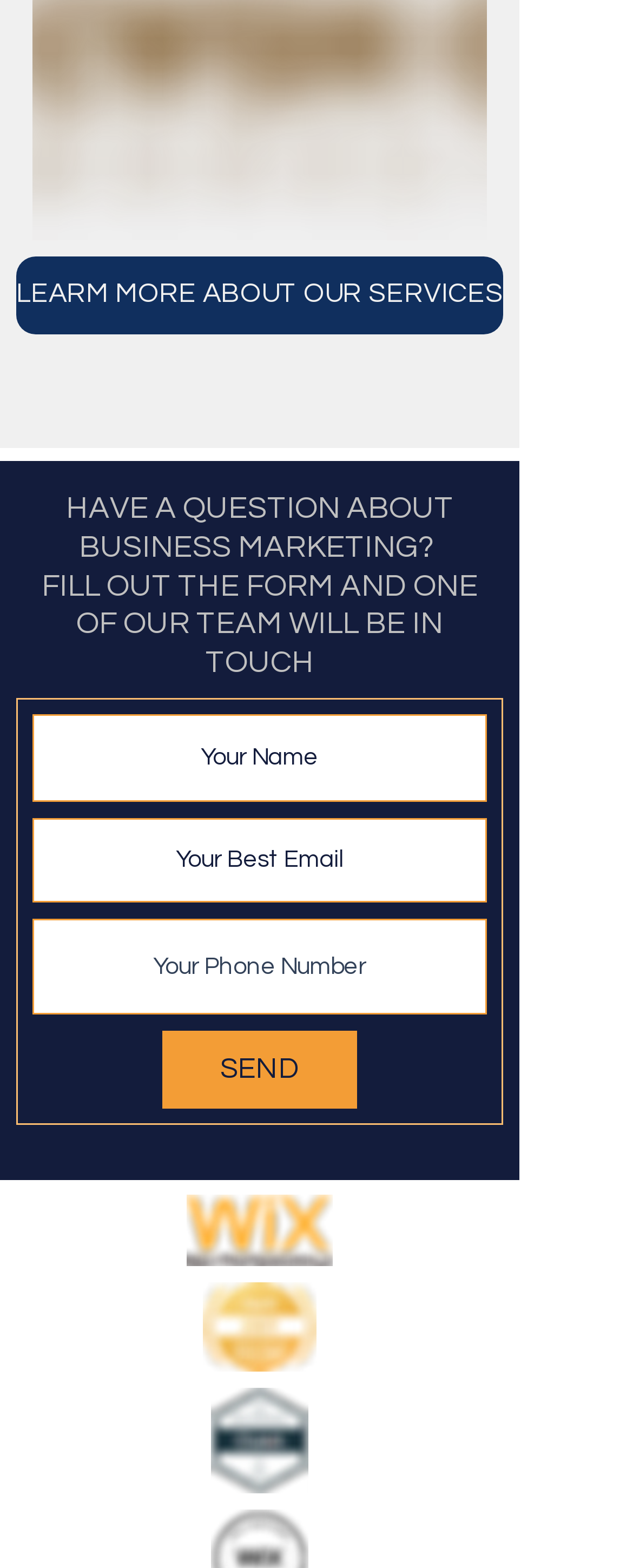Identify the bounding box coordinates for the UI element described as: "LEARM MORE ABOUT OUR SERVICES".

[0.026, 0.164, 0.333, 0.213]